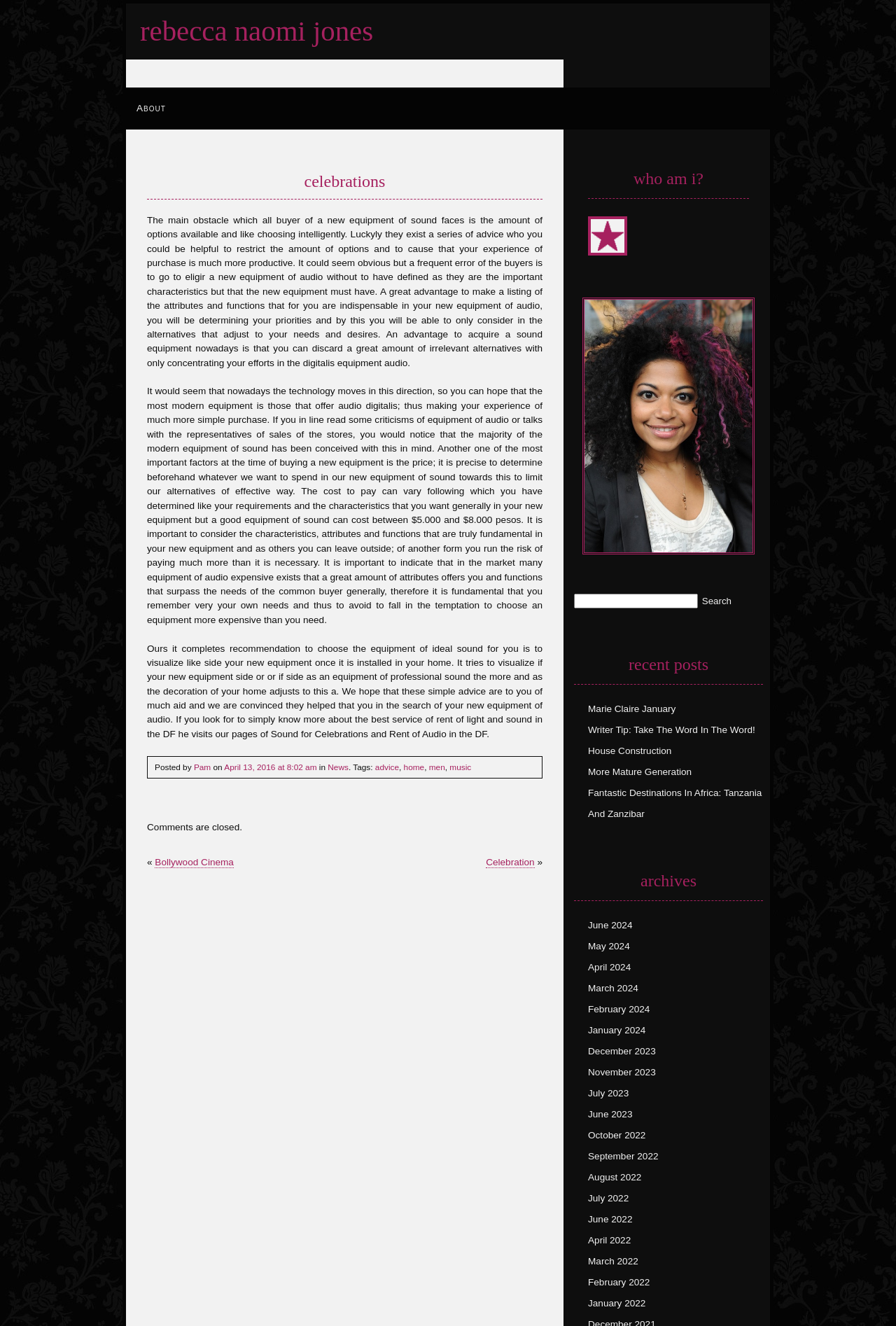Could you find the bounding box coordinates of the clickable area to complete this instruction: "Search for something"?

[0.782, 0.448, 0.818, 0.458]